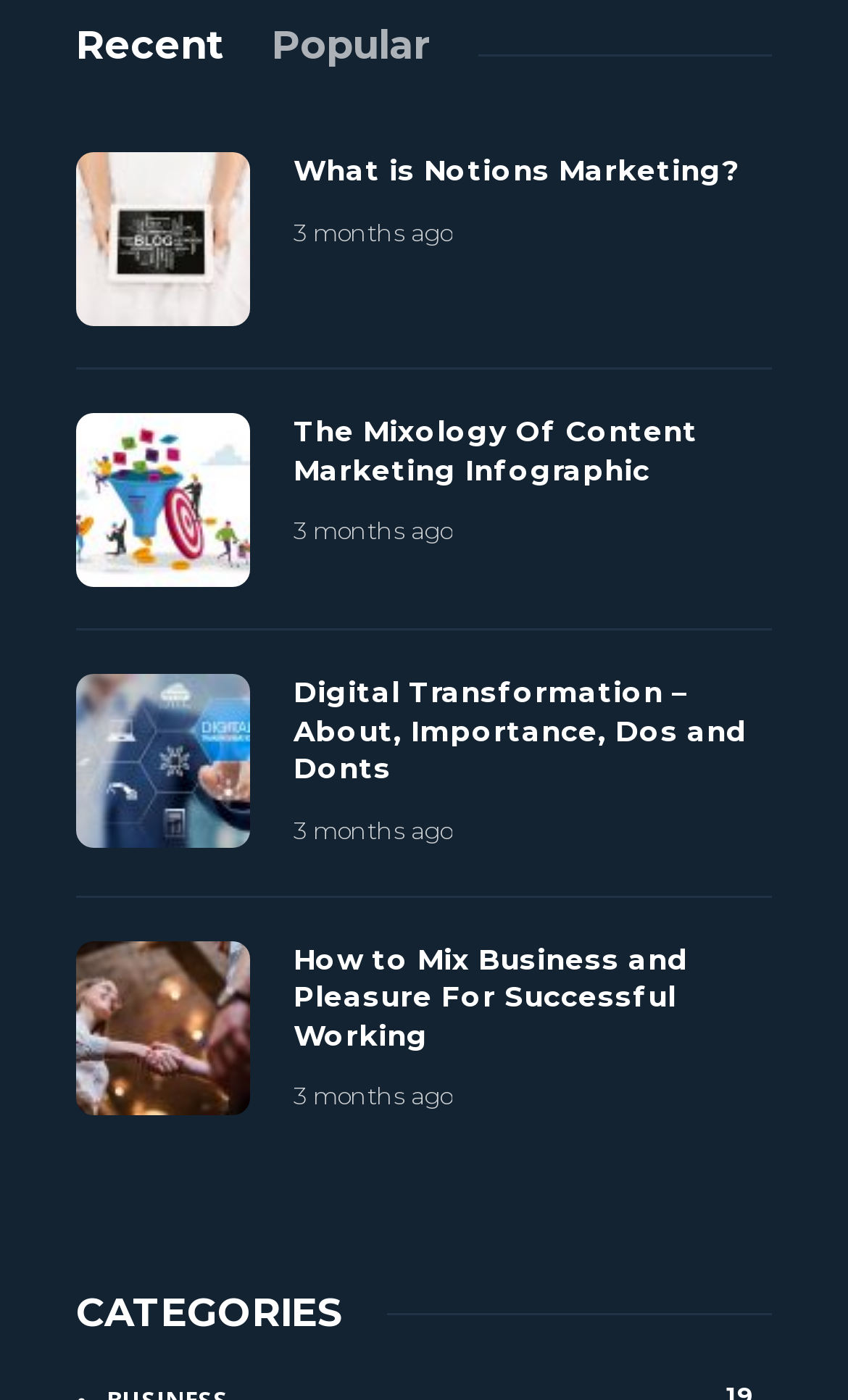Please locate the bounding box coordinates of the element's region that needs to be clicked to follow the instruction: "click on the Recent tab". The bounding box coordinates should be provided as four float numbers between 0 and 1, i.e., [left, top, right, bottom].

[0.09, 0.016, 0.264, 0.05]